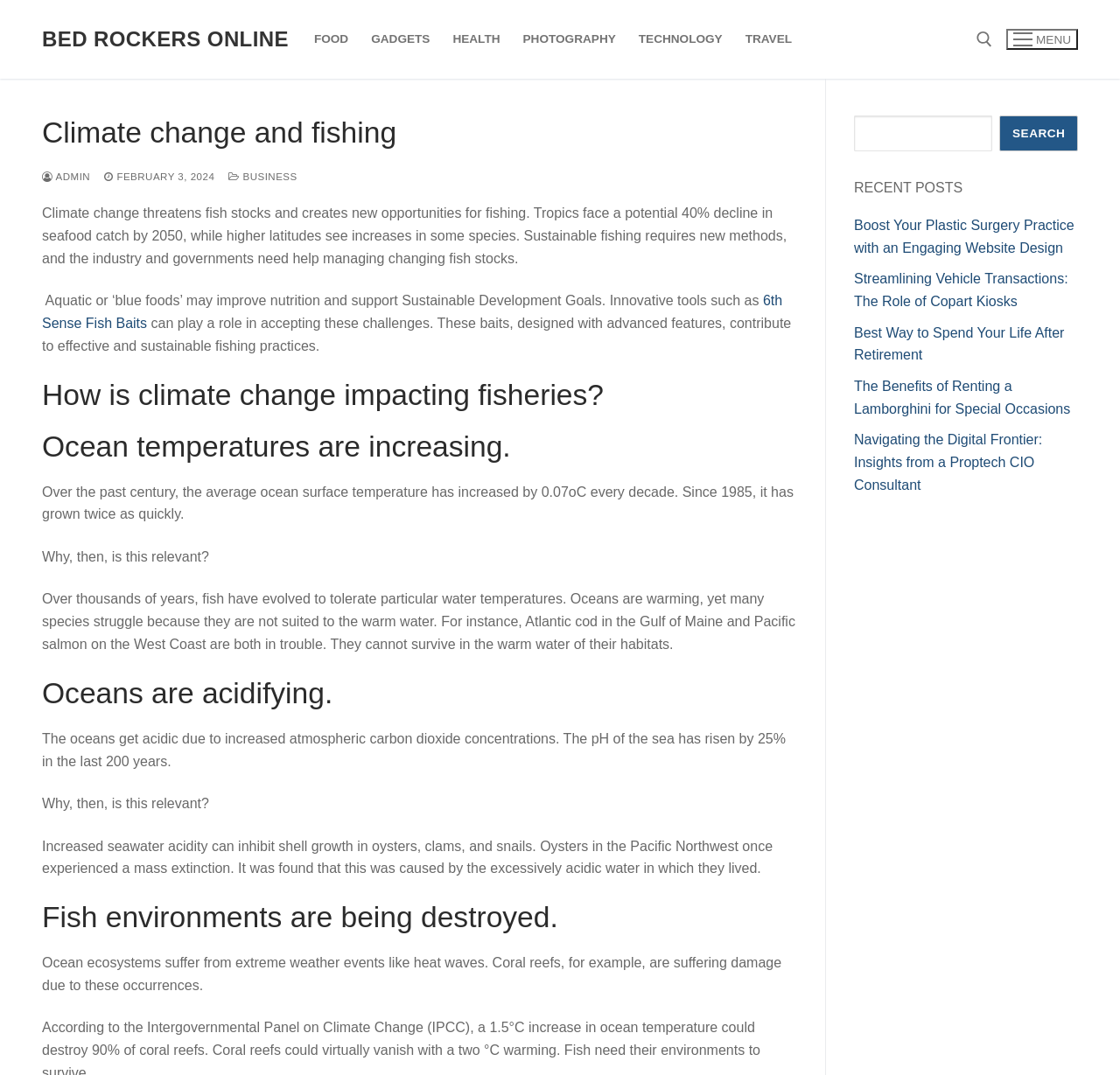Can you specify the bounding box coordinates for the region that should be clicked to fulfill this instruction: "View recent posts".

[0.762, 0.167, 0.962, 0.183]